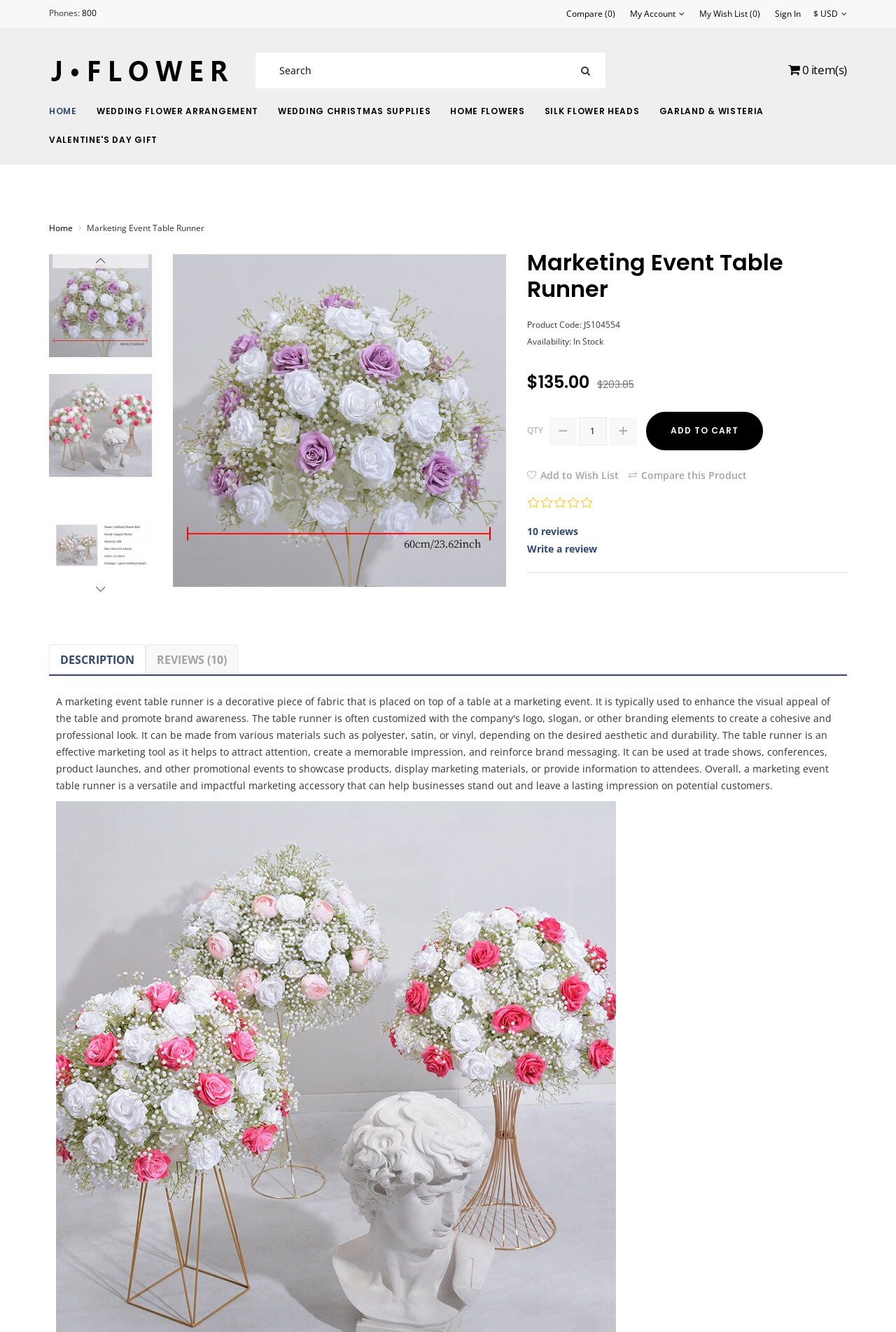Can you give a comprehensive explanation to the question given the content of the image?
How many reviews does the table runner have?

I found the number of reviews by looking at the section that describes the product reviews, where it says '10 reviews'.